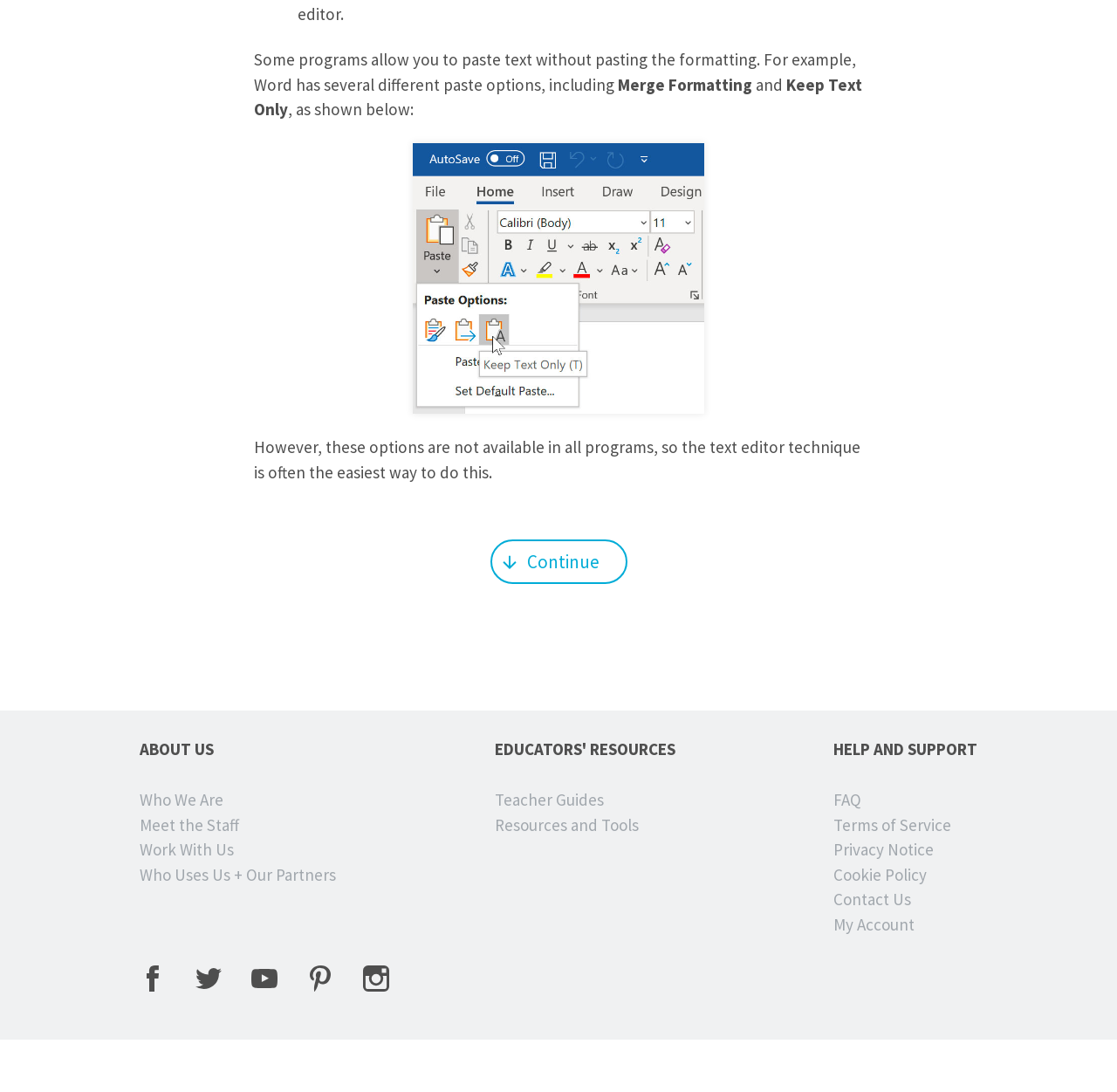What is the purpose of the 'Next Lesson' button?
Look at the webpage screenshot and answer the question with a detailed explanation.

The 'Next Lesson' button is likely intended to allow the user to proceed to the next lesson or topic in a series of educational content, based on its placement and labeling.